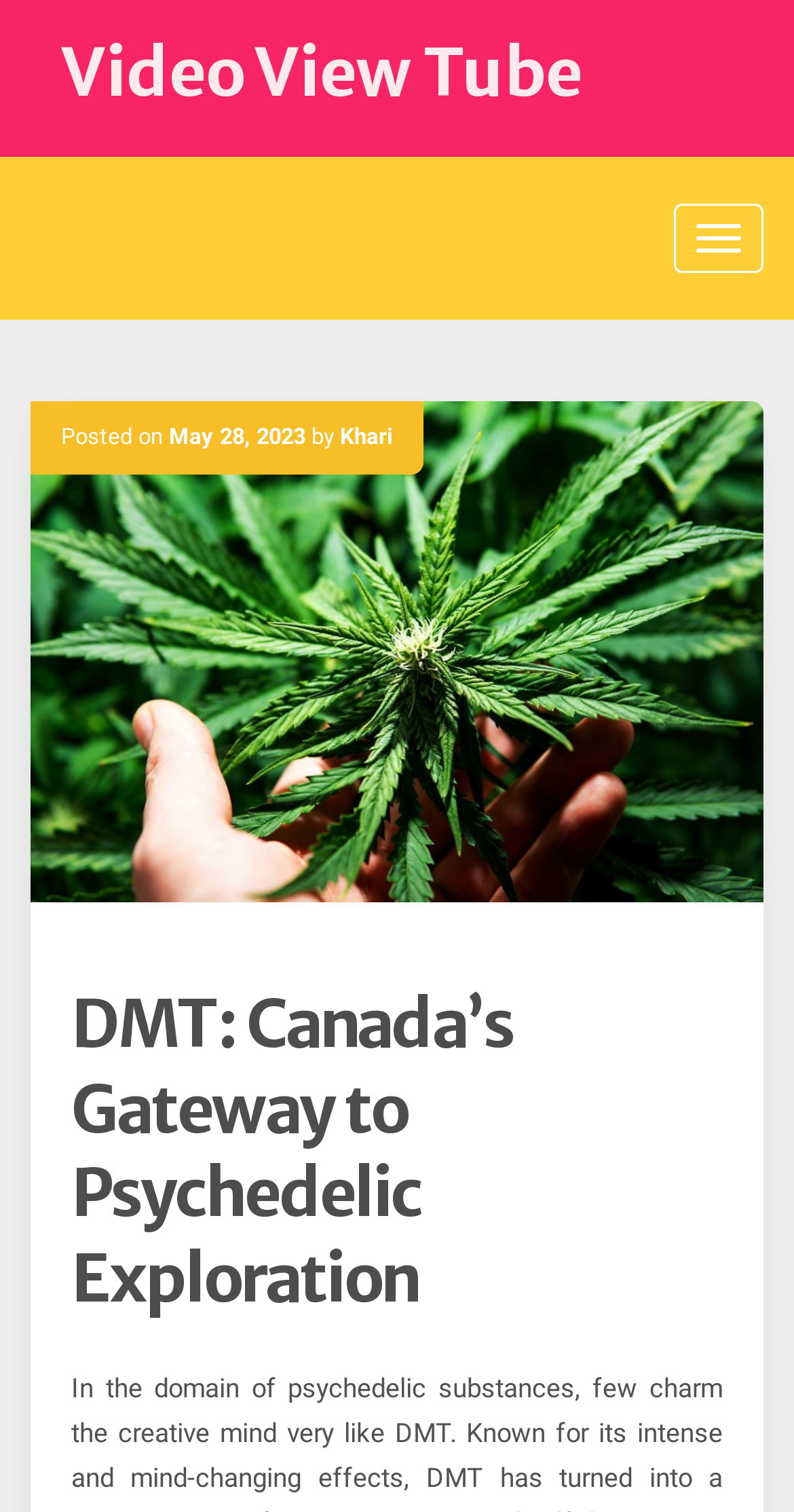Please answer the following query using a single word or phrase: 
What is the text above the posted date?

Posted on